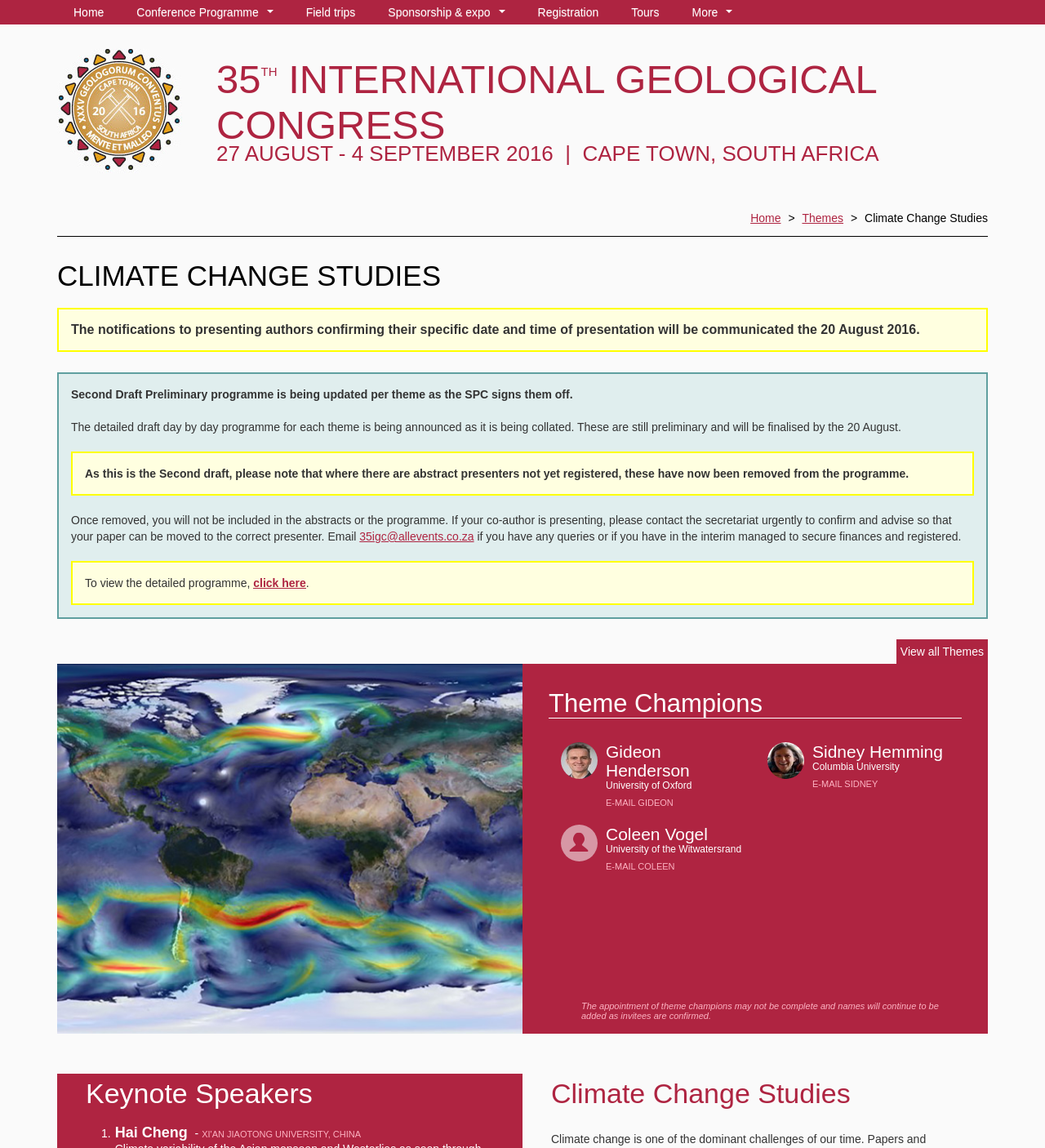Predict the bounding box of the UI element based on this description: "Registration".

[0.499, 0.0, 0.588, 0.021]